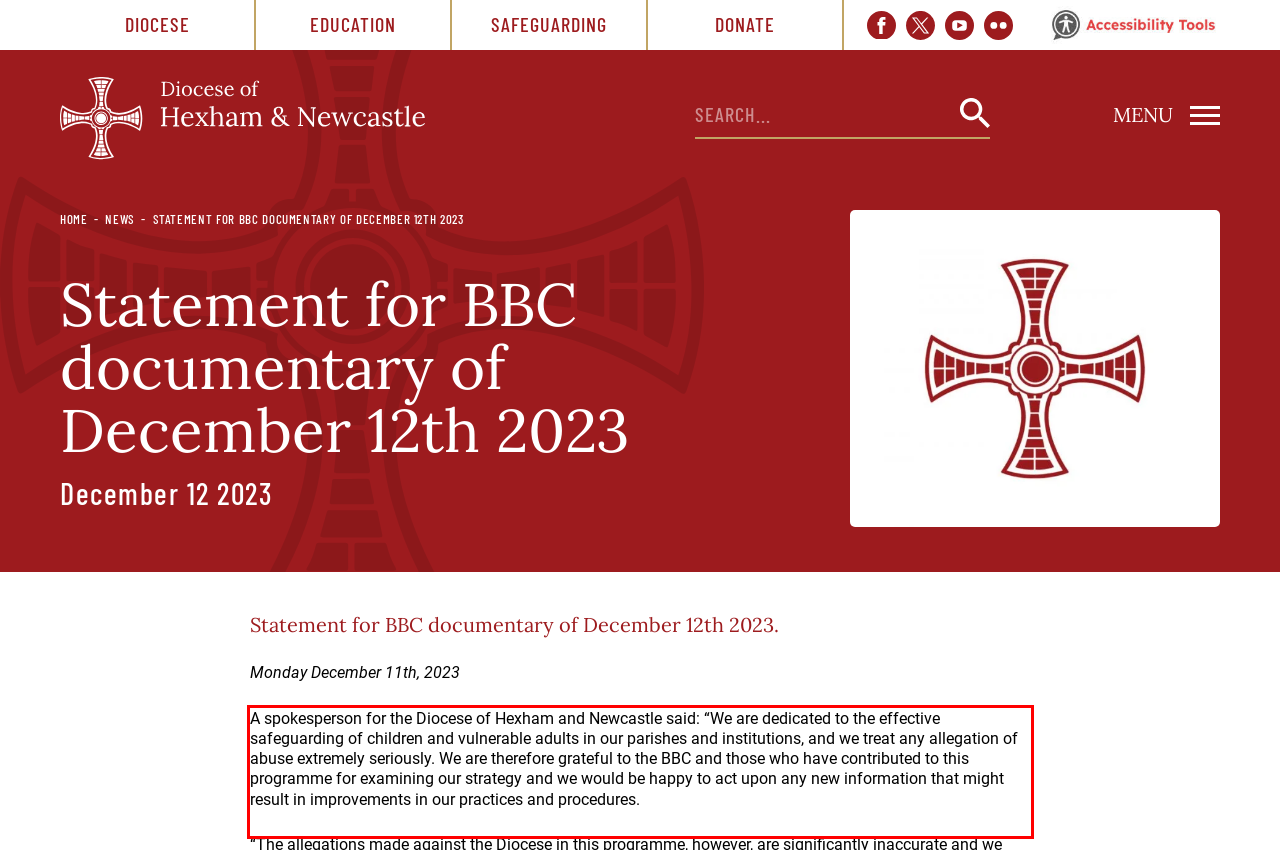Identify the text within the red bounding box on the webpage screenshot and generate the extracted text content.

A spokesperson for the Diocese of Hexham and Newcastle said: “We are dedicated to the effective safeguarding of children and vulnerable adults in our parishes and institutions, and we treat any allegation of abuse extremely seriously. We are therefore grateful to the BBC and those who have contributed to this programme for examining our strategy and we would be happy to act upon any new information that might result in improvements in our practices and procedures.